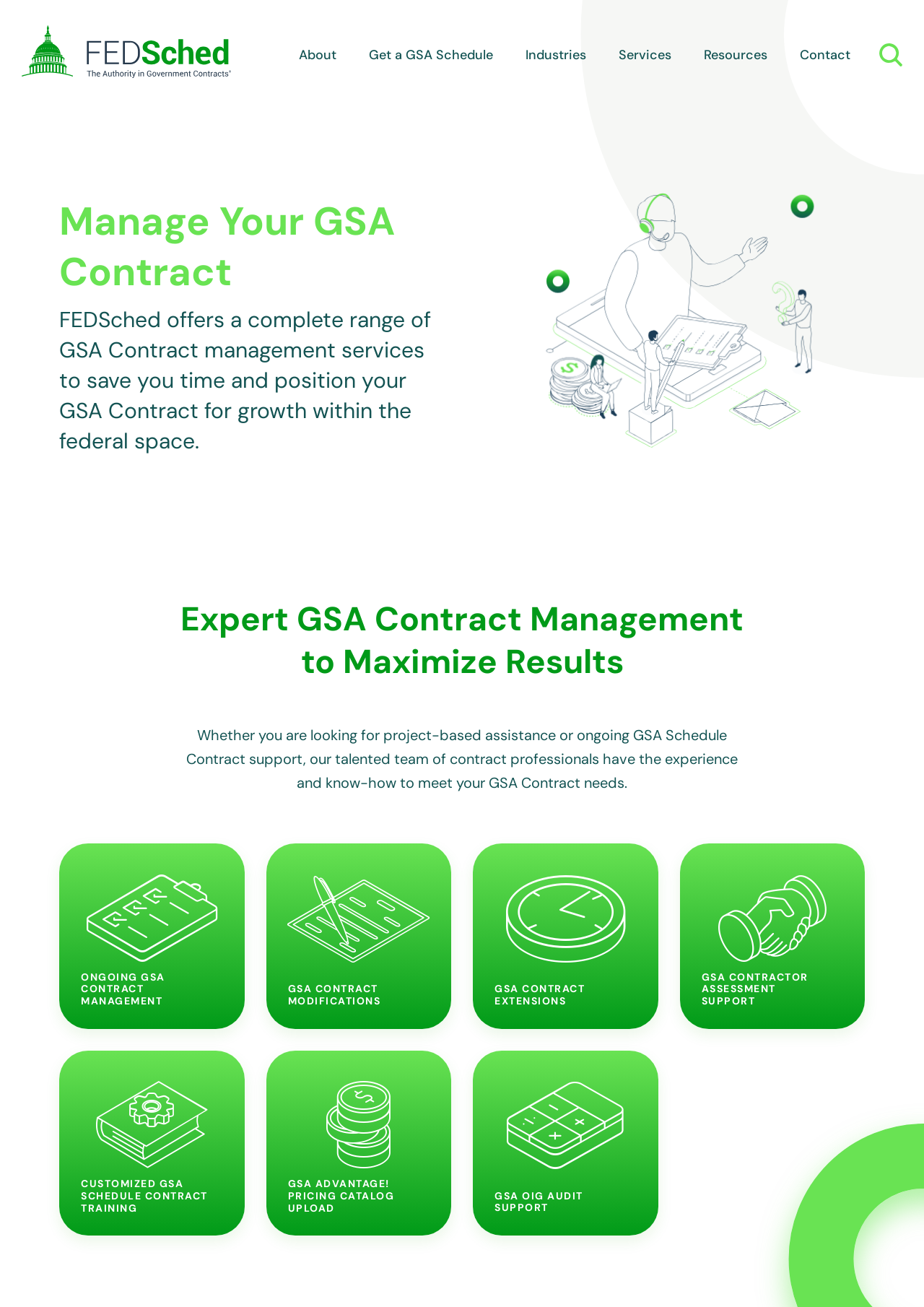What type of businesses can obtain a GSA Schedule Contract?
Make sure to answer the question with a detailed and comprehensive explanation.

According to the webpage, businesses, non-profits, and educational institutions can obtain a GSA Schedule Contract to sell products and services to government customers.